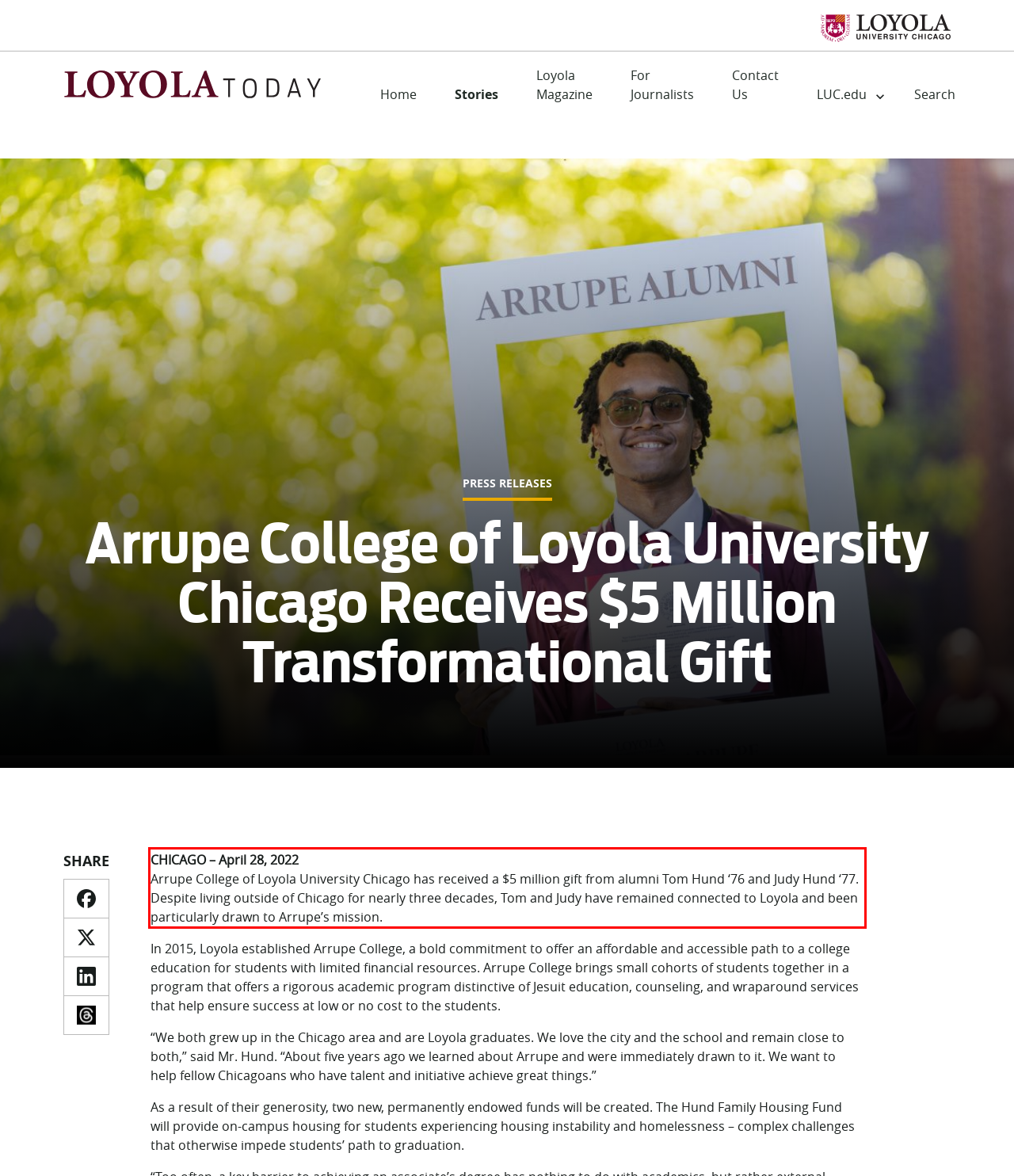Within the screenshot of the webpage, there is a red rectangle. Please recognize and generate the text content inside this red bounding box.

CHICAGO – April 28, 2022 Arrupe College of Loyola University Chicago has received a $5 million gift from alumni Tom Hund ‘76 and Judy Hund ‘77. Despite living outside of Chicago for nearly three decades, Tom and Judy have remained connected to Loyola and been particularly drawn to Arrupe’s mission.